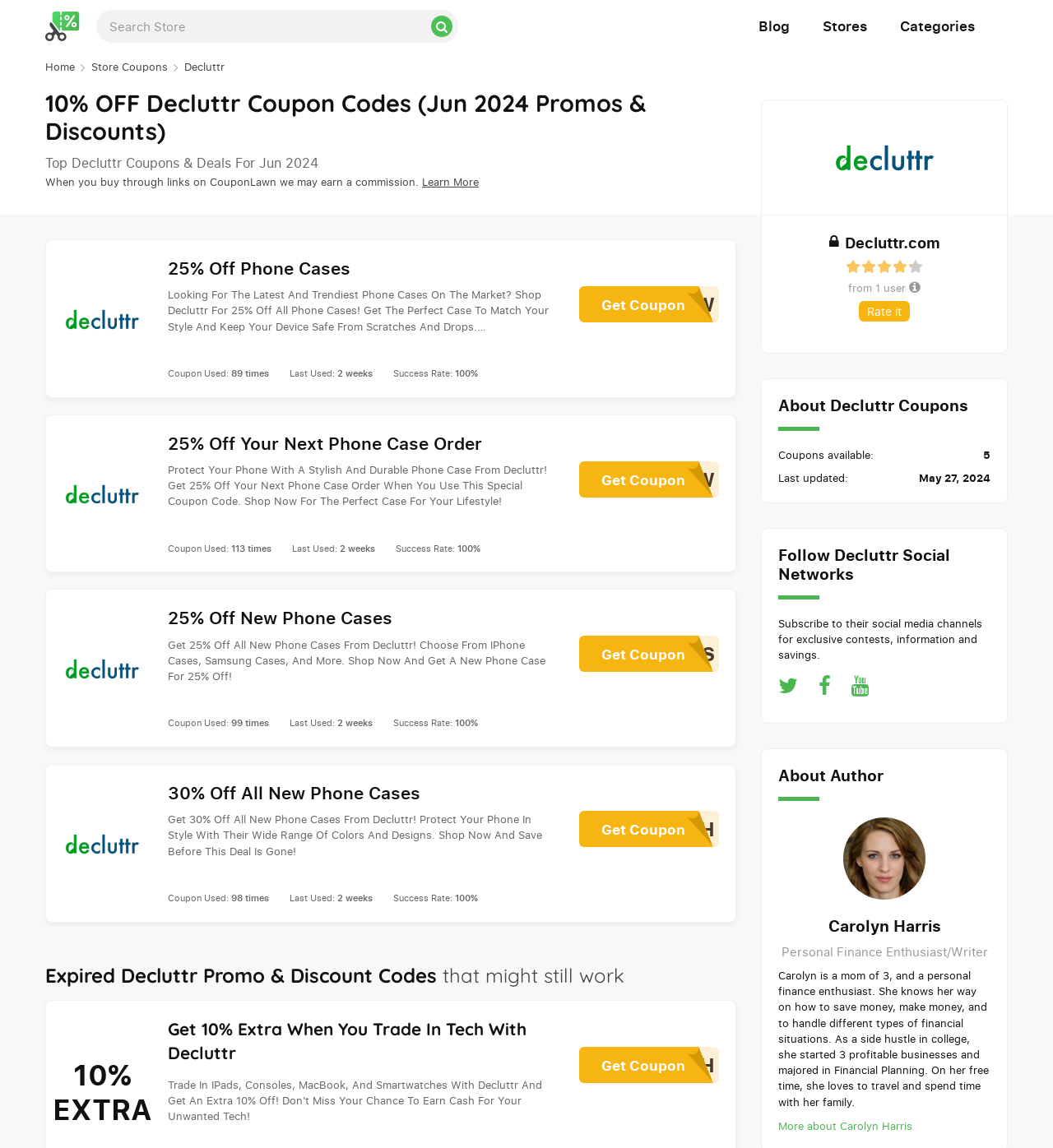What is the discount offered on phone cases?
Please respond to the question with a detailed and informative answer.

I found the answer by examining the coupon codes and their corresponding descriptions, which mention 25% off on phone cases.